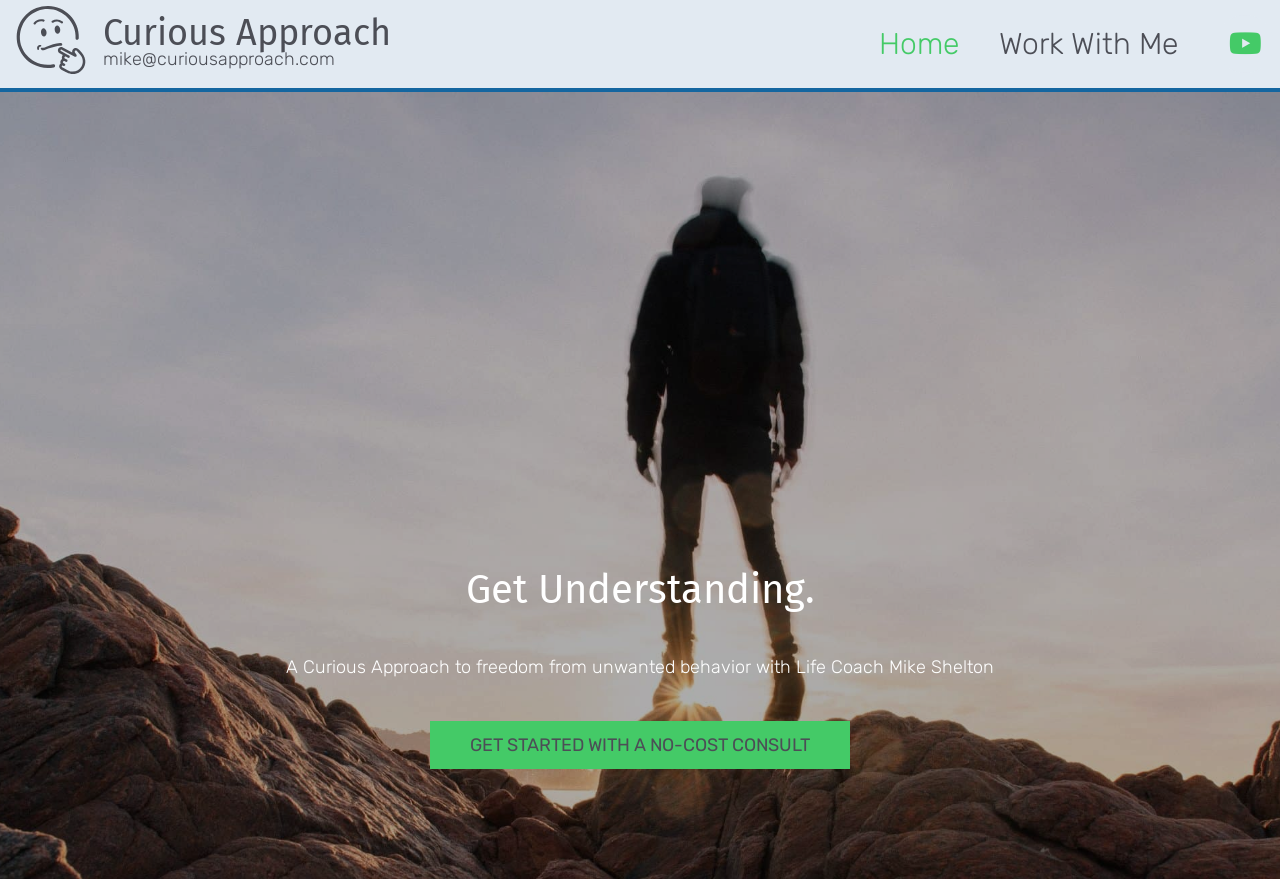Identify and provide the bounding box for the element described by: "Work With Me".

[0.765, 0.024, 0.936, 0.076]